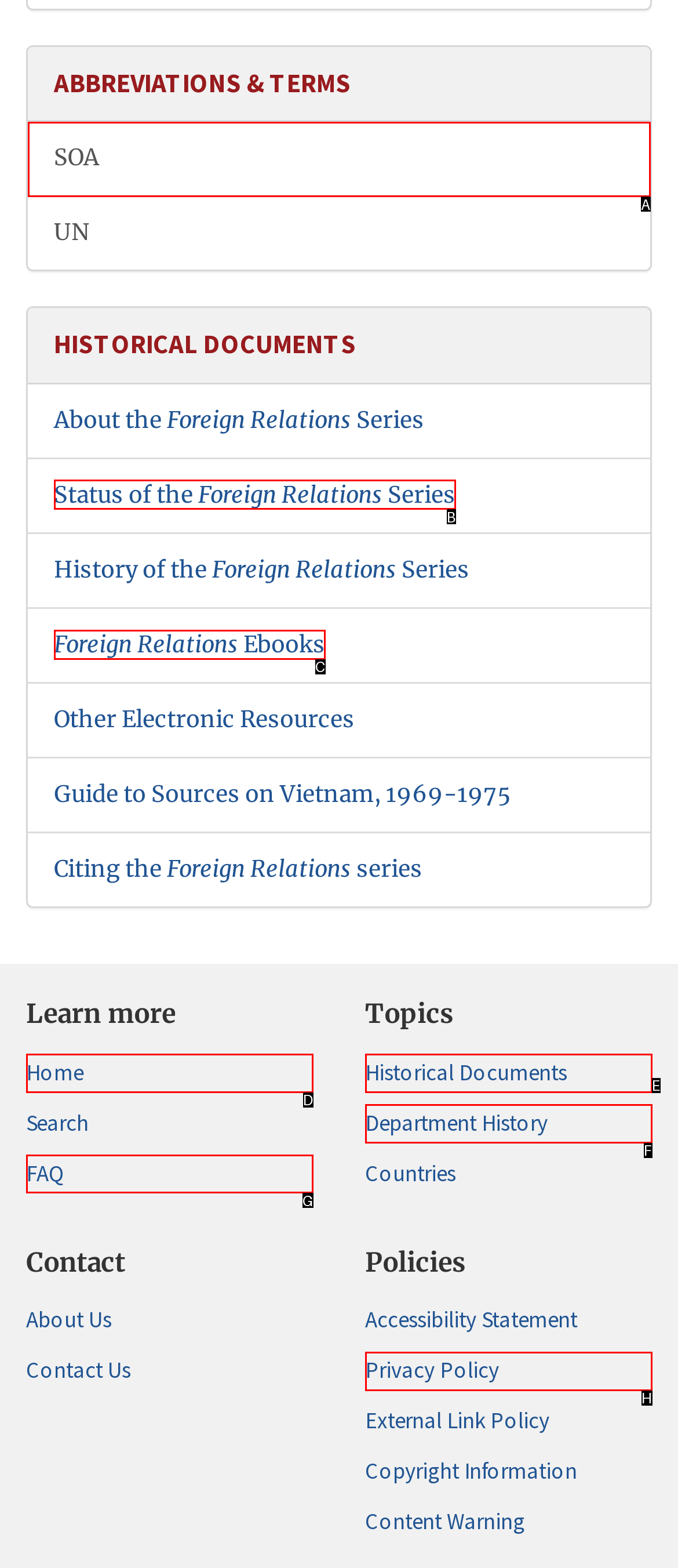Given the description: SOA, identify the HTML element that corresponds to it. Respond with the letter of the correct option.

A